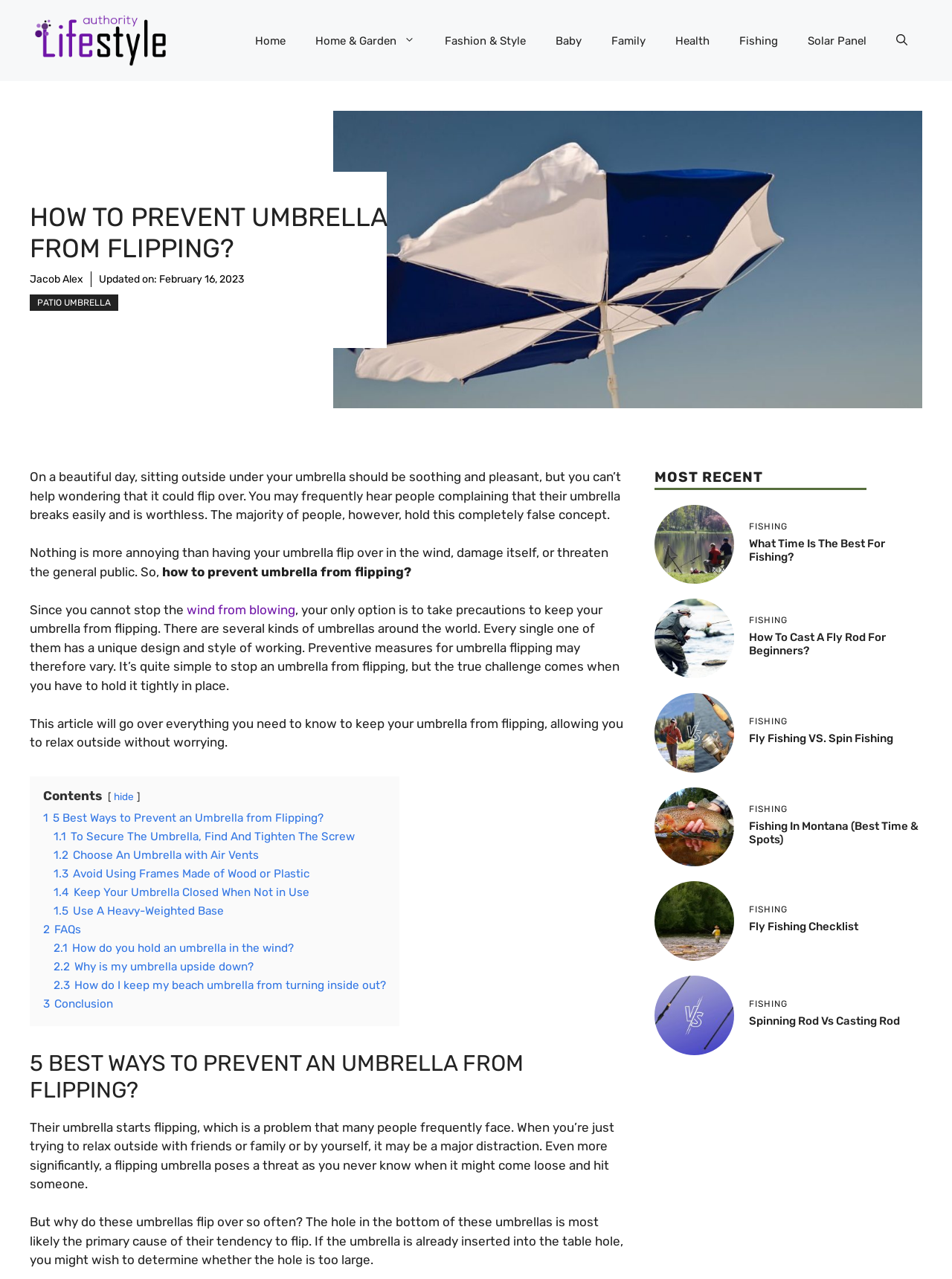Specify the bounding box coordinates of the area to click in order to follow the given instruction: "Learn about the '5 Best Ways to Prevent an Umbrella from Flipping?'."

[0.045, 0.634, 0.34, 0.645]